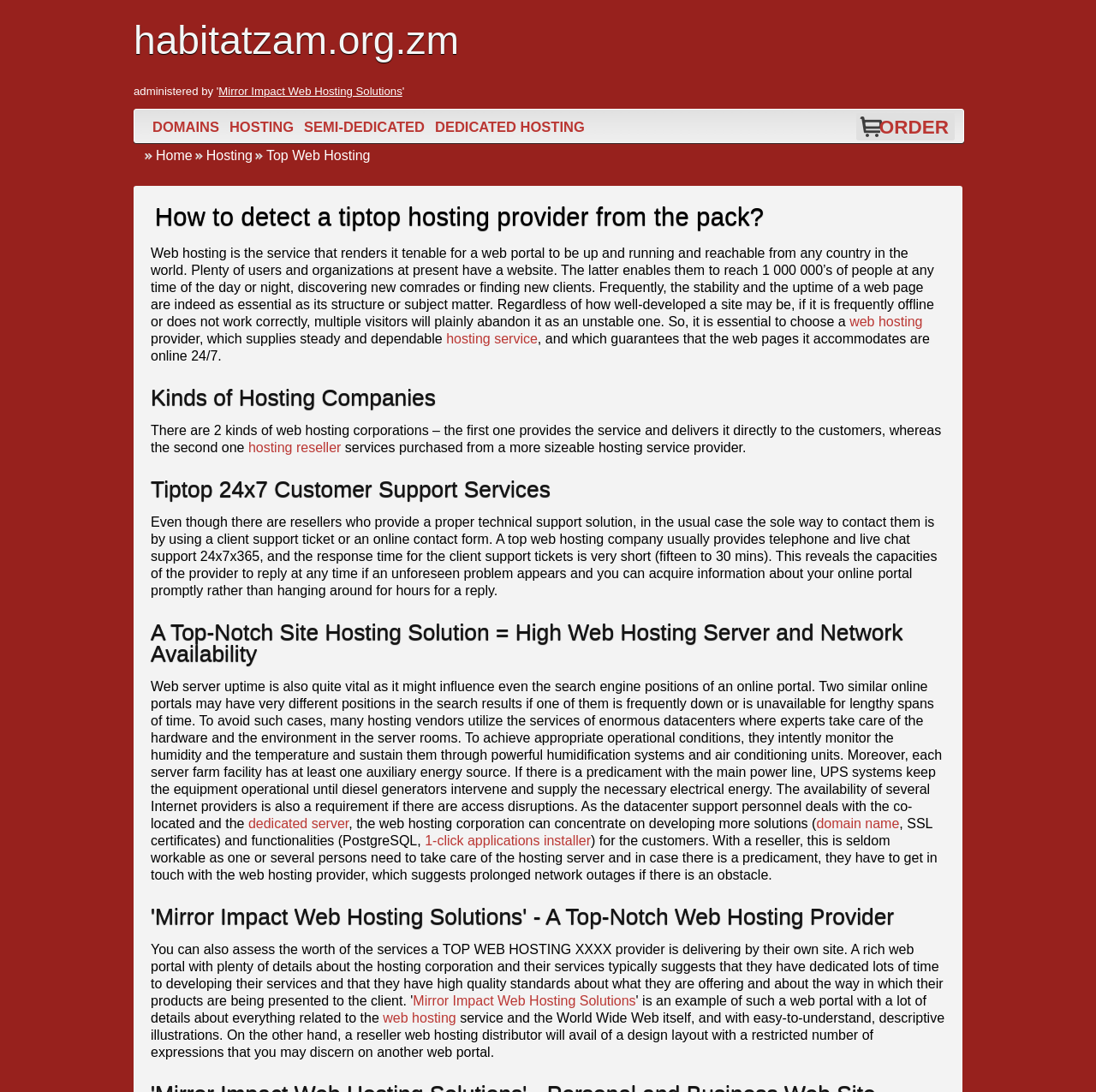Please specify the coordinates of the bounding box for the element that should be clicked to carry out this instruction: "Click on 'ORDER'". The coordinates must be four float numbers between 0 and 1, formatted as [left, top, right, bottom].

[0.798, 0.104, 0.87, 0.13]